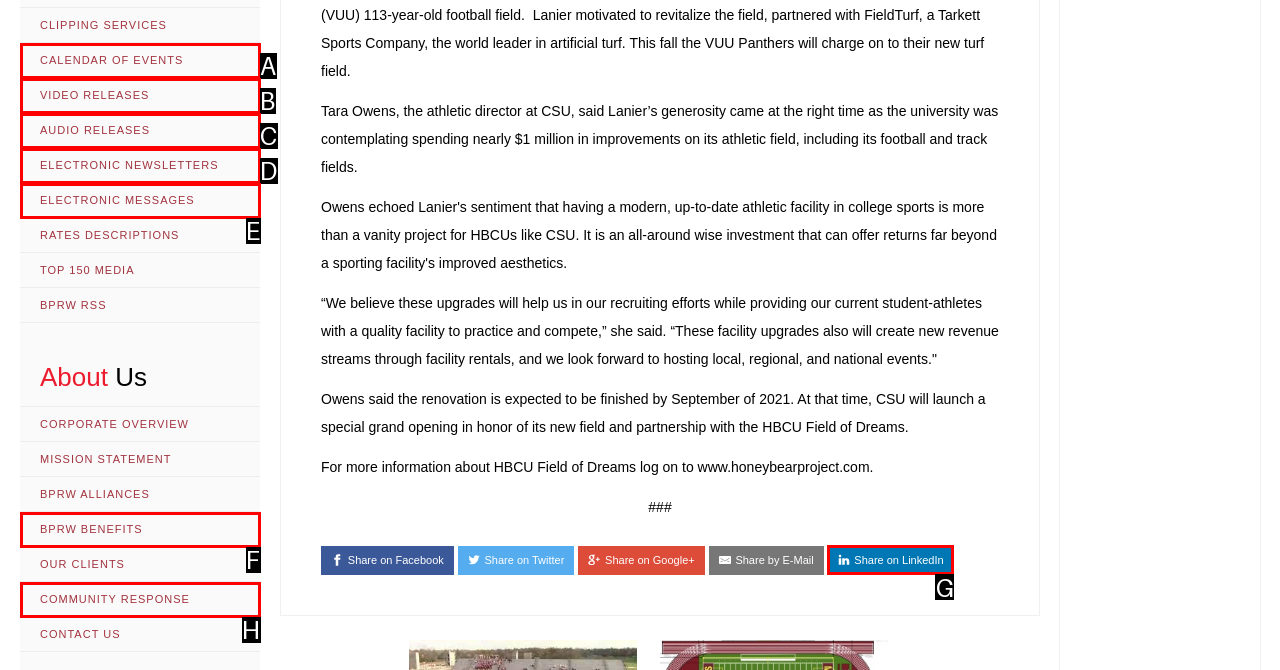Determine the HTML element that aligns with the description: Calendar of Events
Answer by stating the letter of the appropriate option from the available choices.

A